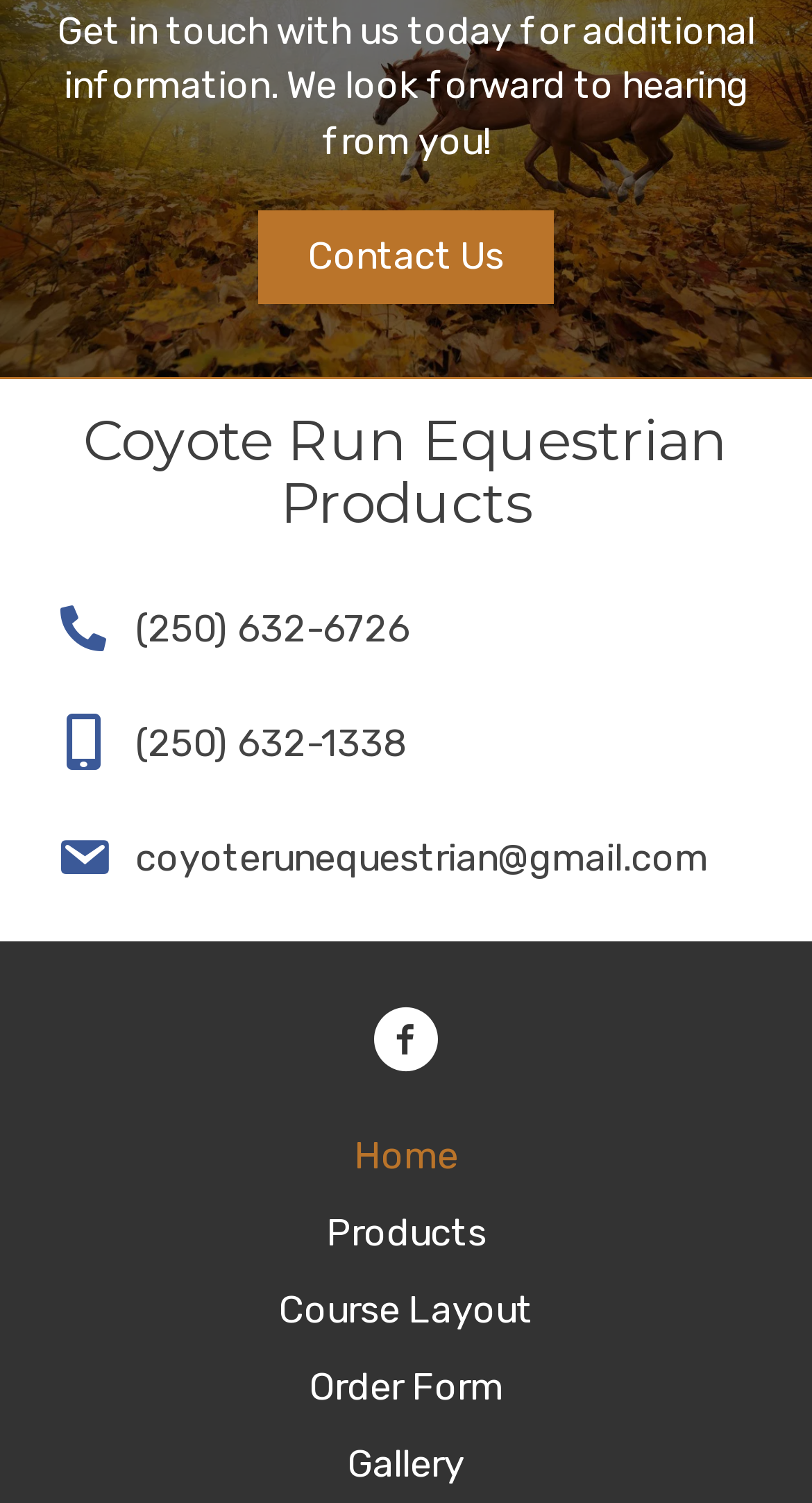What is the company name?
Using the image as a reference, answer with just one word or a short phrase.

Coyote Run Equestrian Products